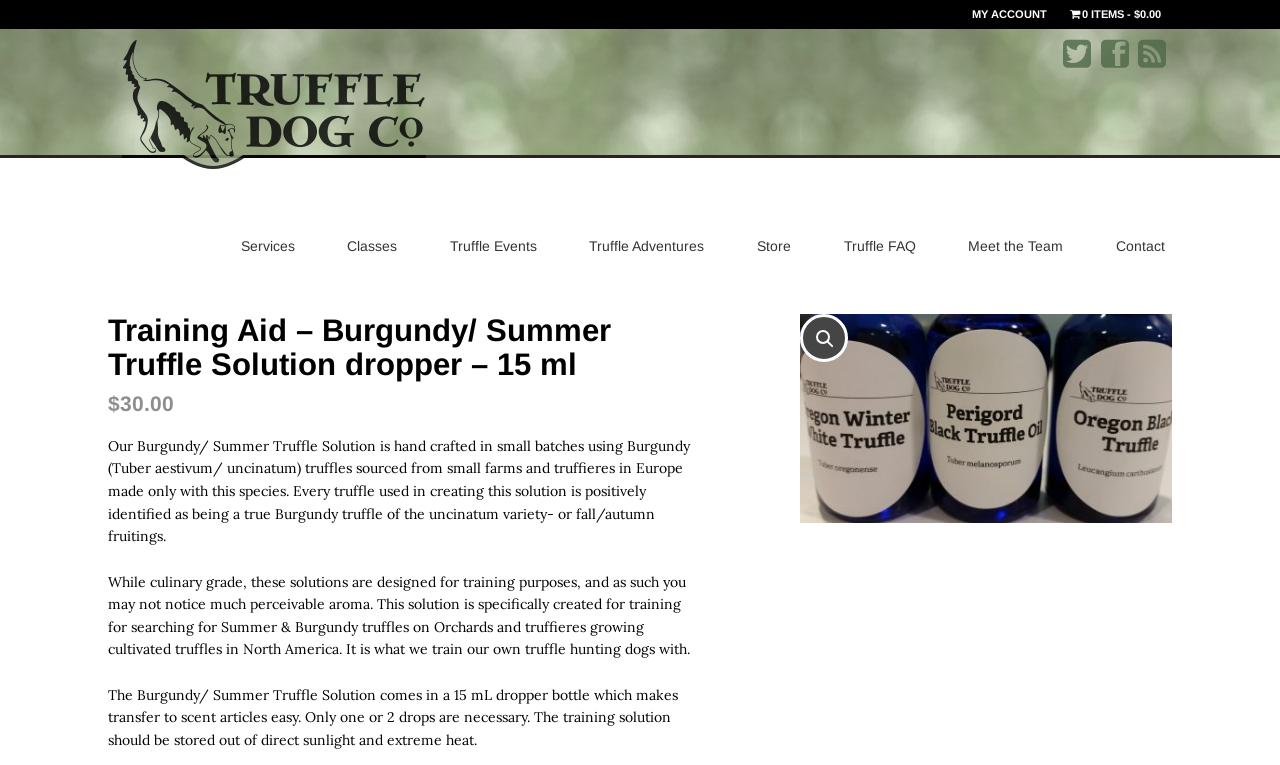What type of truffles are used in the solution?
Based on the screenshot, answer the question with a single word or phrase.

Burgundy truffles